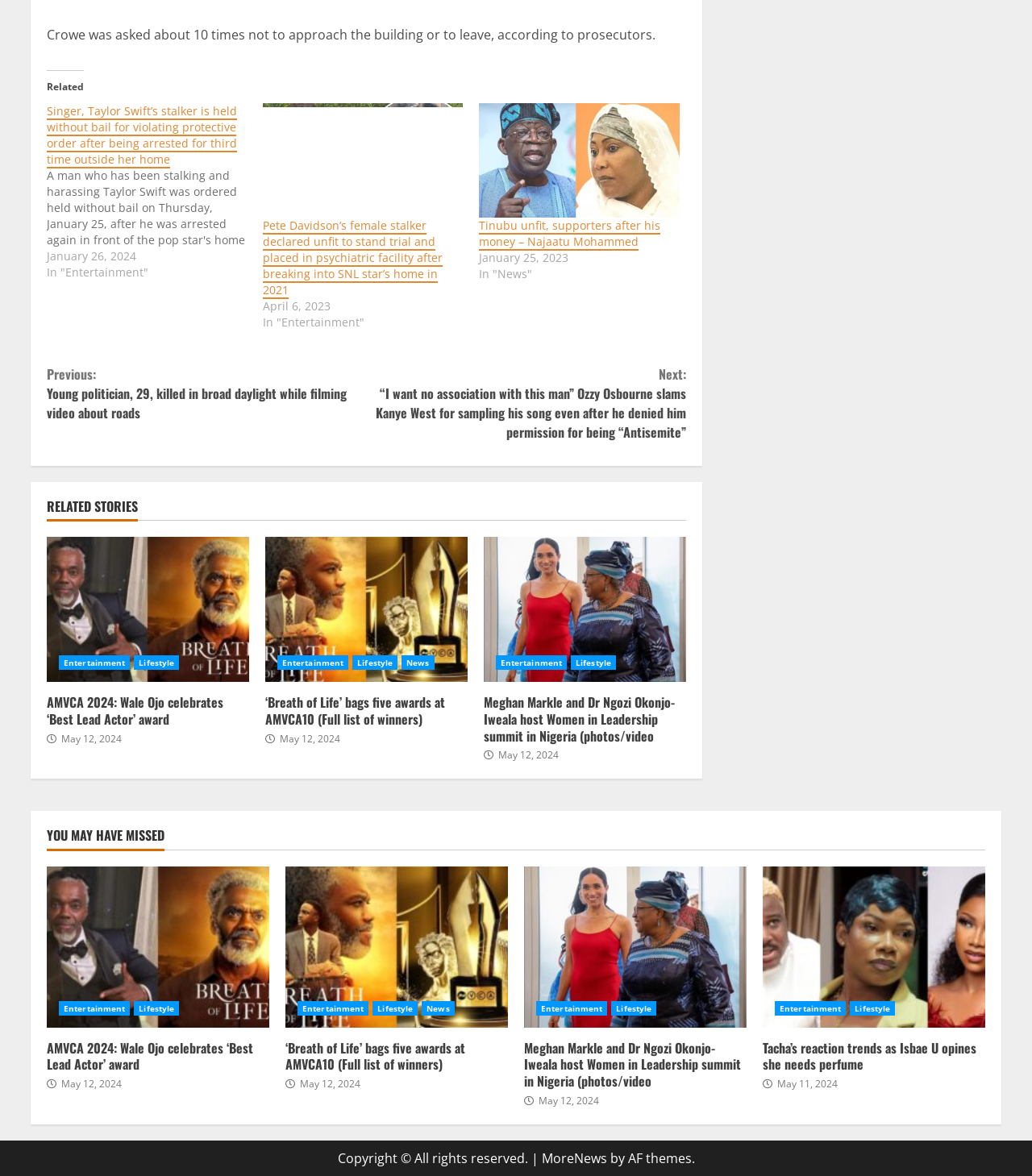Give a one-word or one-phrase response to the question:
How many minutes does it take to read the article 'Meghan Markle and Dr Ngozi Okonjo-Iweala host Women in Leadership summit in Nigeria (photos/video'?

2 min